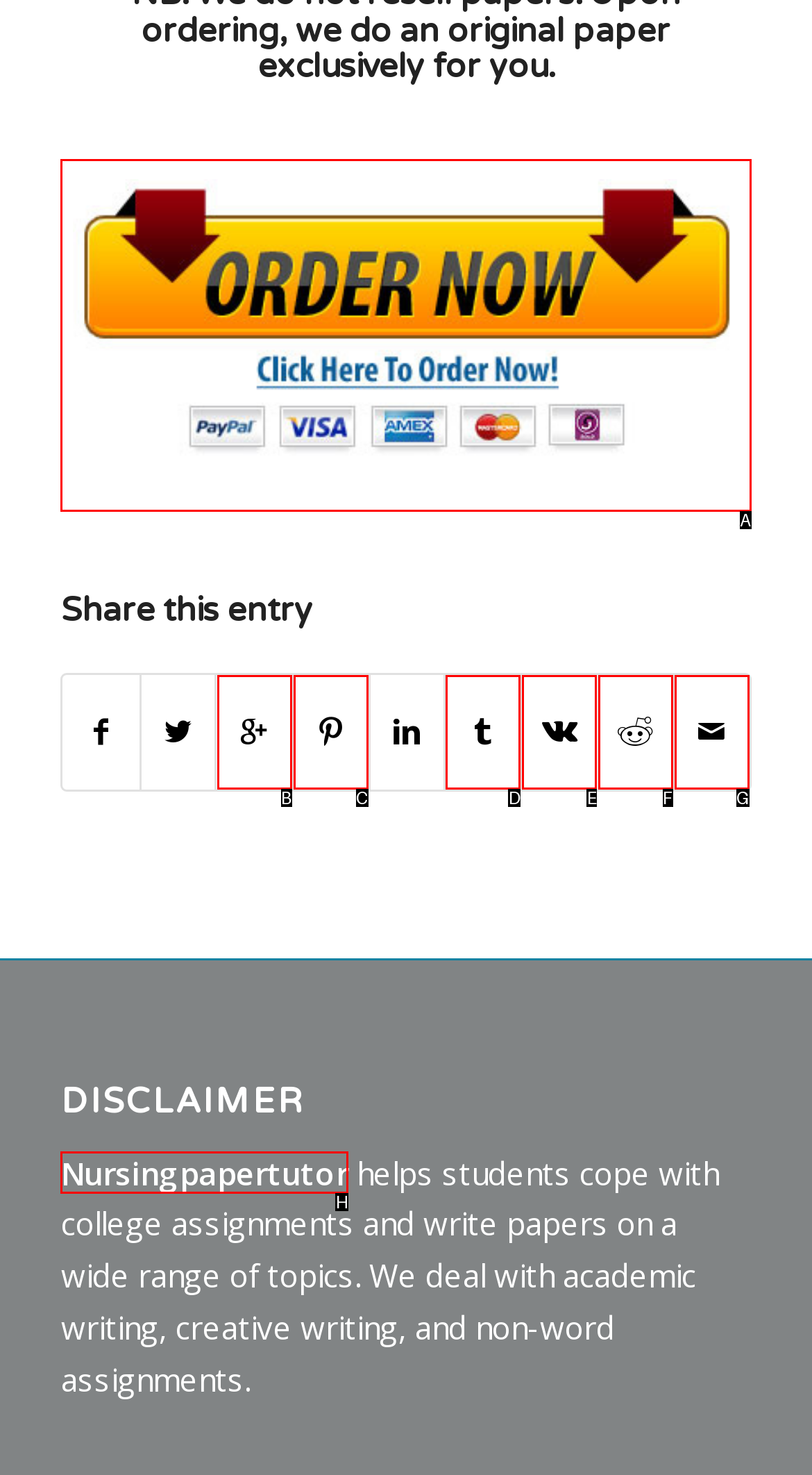Which HTML element should be clicked to fulfill the following task: Click on the 'Nursingpapertutor' link?
Reply with the letter of the appropriate option from the choices given.

H